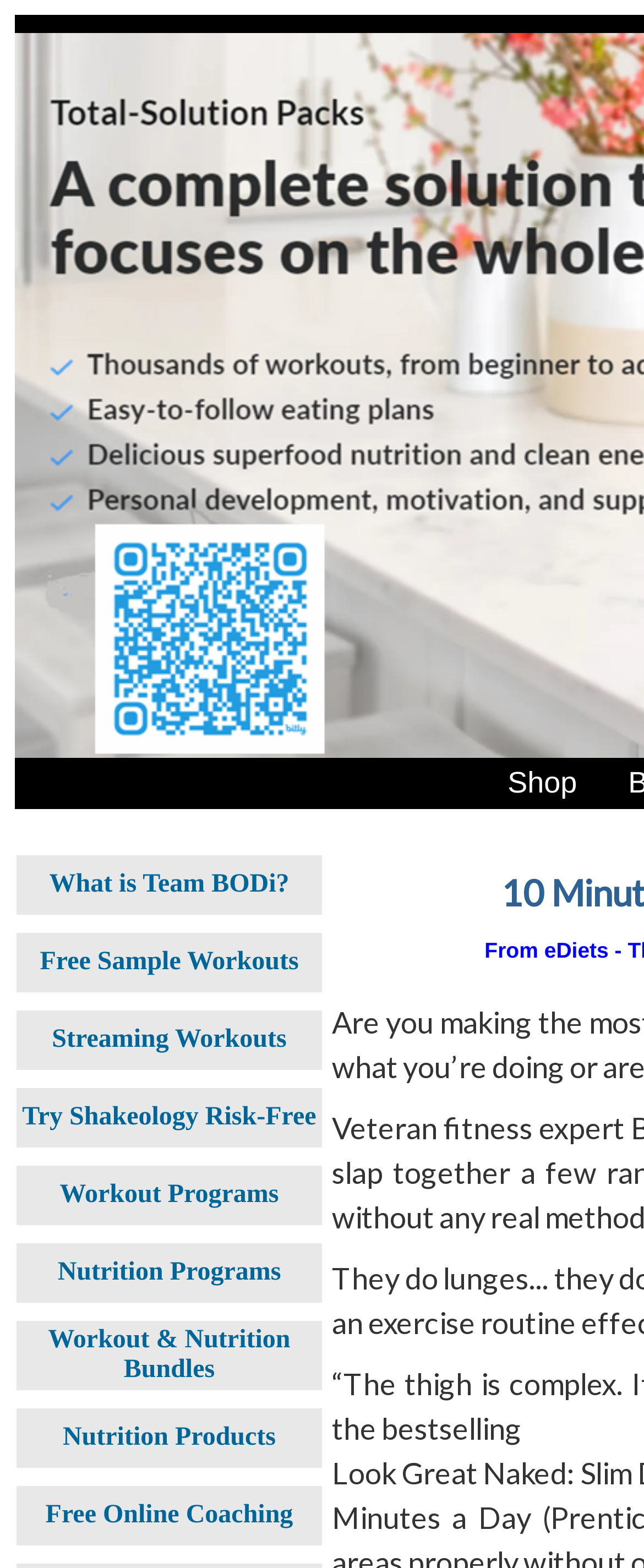From the element description Streaming Workouts, predict the bounding box coordinates of the UI element. The coordinates must be specified in the format (top-left x, top-left y, bottom-right x, bottom-right y) and should be within the 0 to 1 range.

[0.081, 0.654, 0.445, 0.672]